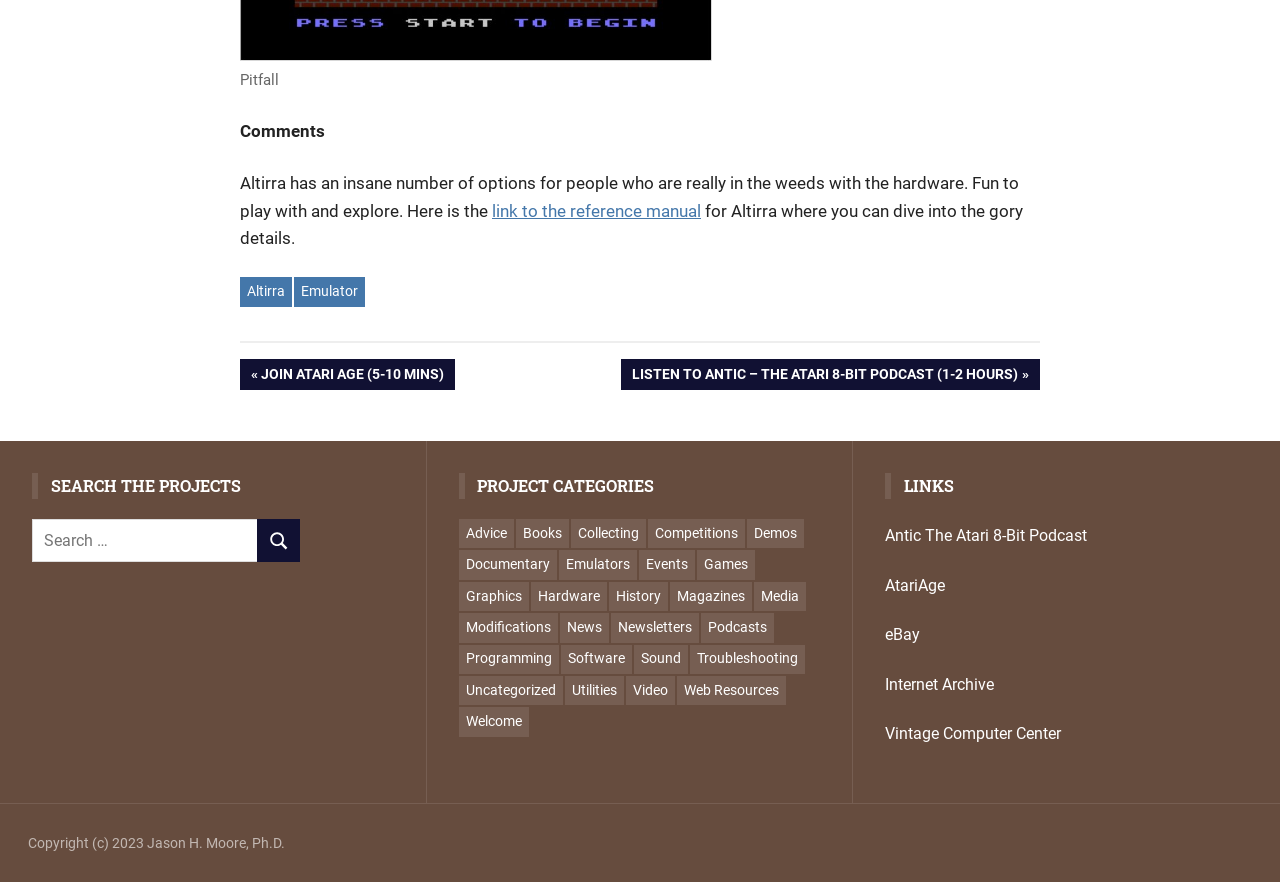Find the bounding box coordinates of the clickable element required to execute the following instruction: "Search for projects". Provide the coordinates as four float numbers between 0 and 1, i.e., [left, top, right, bottom].

[0.025, 0.589, 0.234, 0.638]